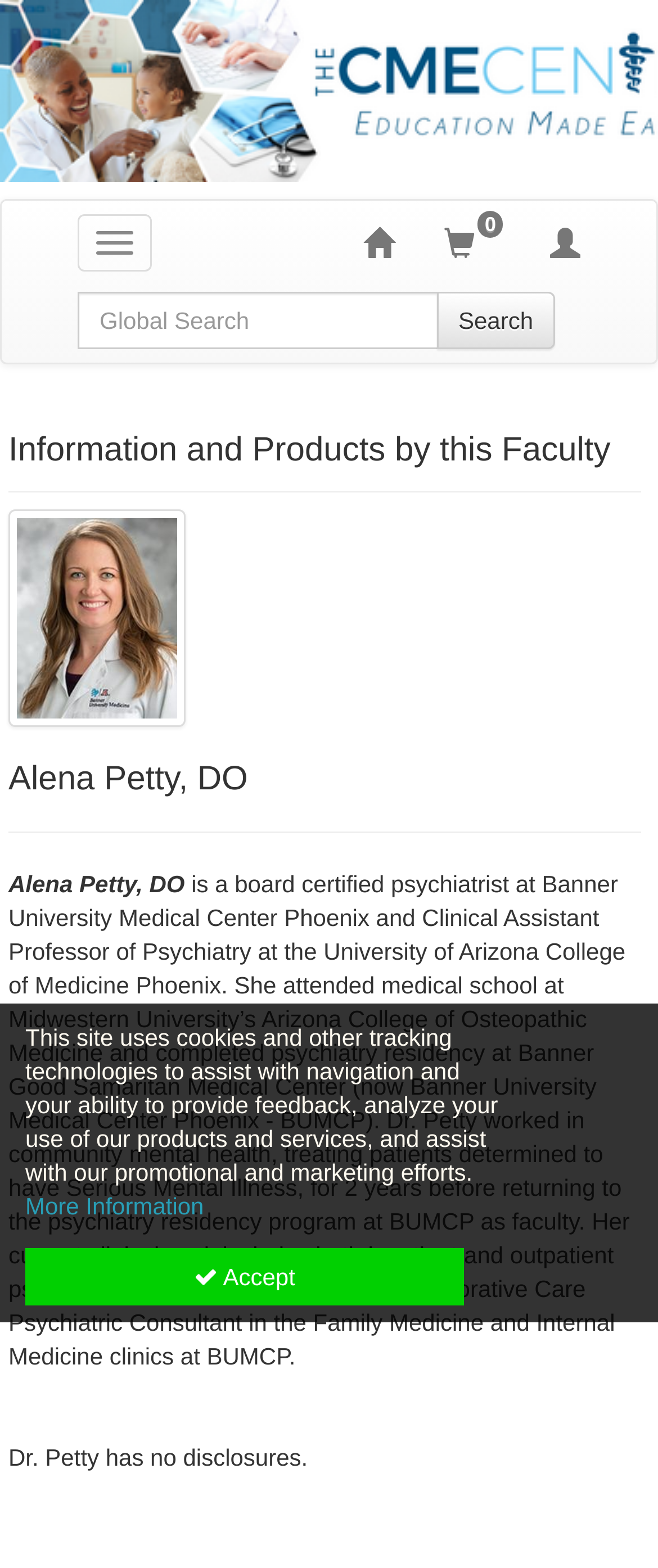Specify the bounding box coordinates of the element's area that should be clicked to execute the given instruction: "Toggle navigation". The coordinates should be four float numbers between 0 and 1, i.e., [left, top, right, bottom].

[0.118, 0.137, 0.231, 0.173]